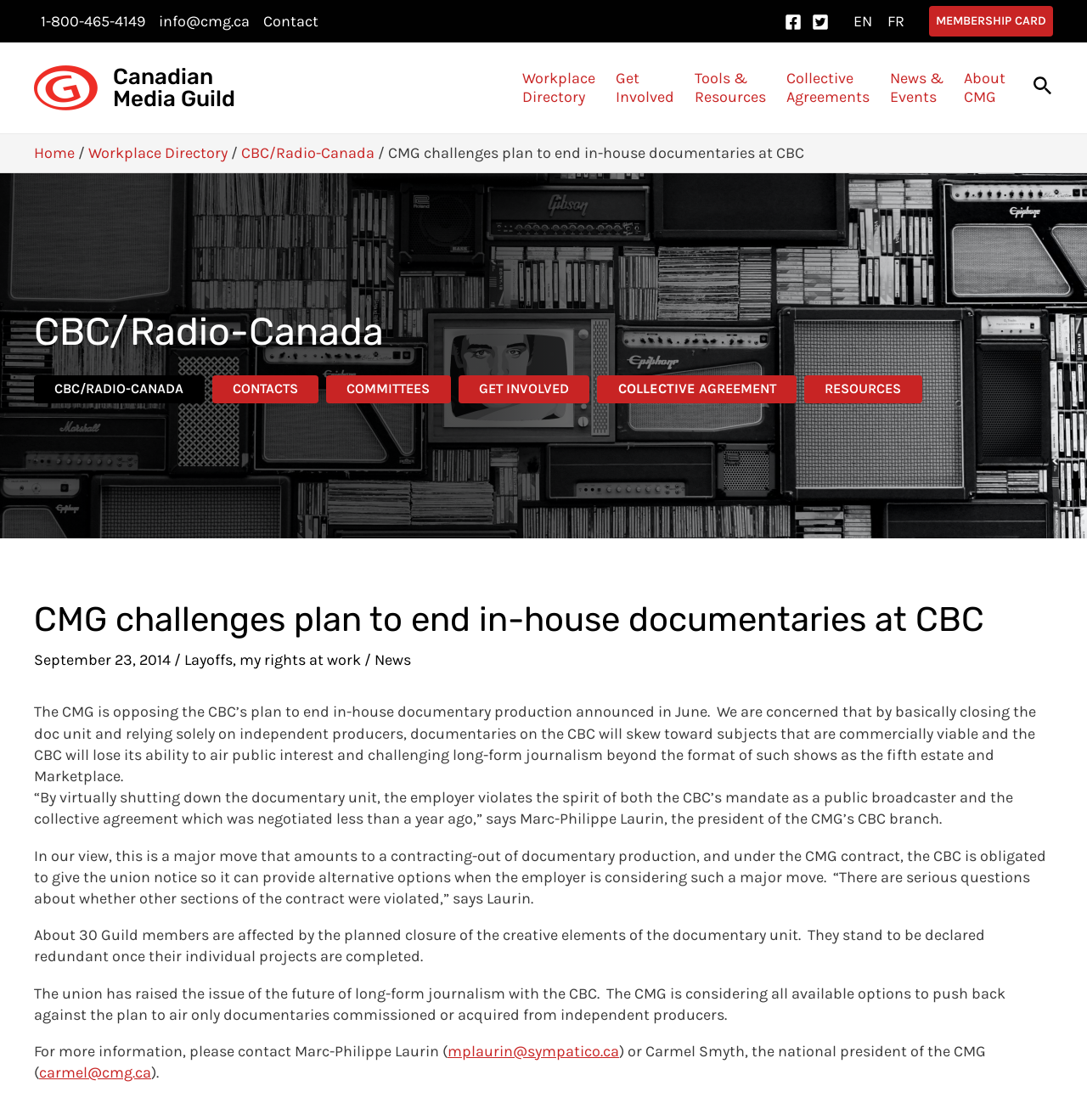Please give the bounding box coordinates of the area that should be clicked to fulfill the following instruction: "Search using the search icon". The coordinates should be in the format of four float numbers from 0 to 1, i.e., [left, top, right, bottom].

[0.95, 0.07, 0.969, 0.091]